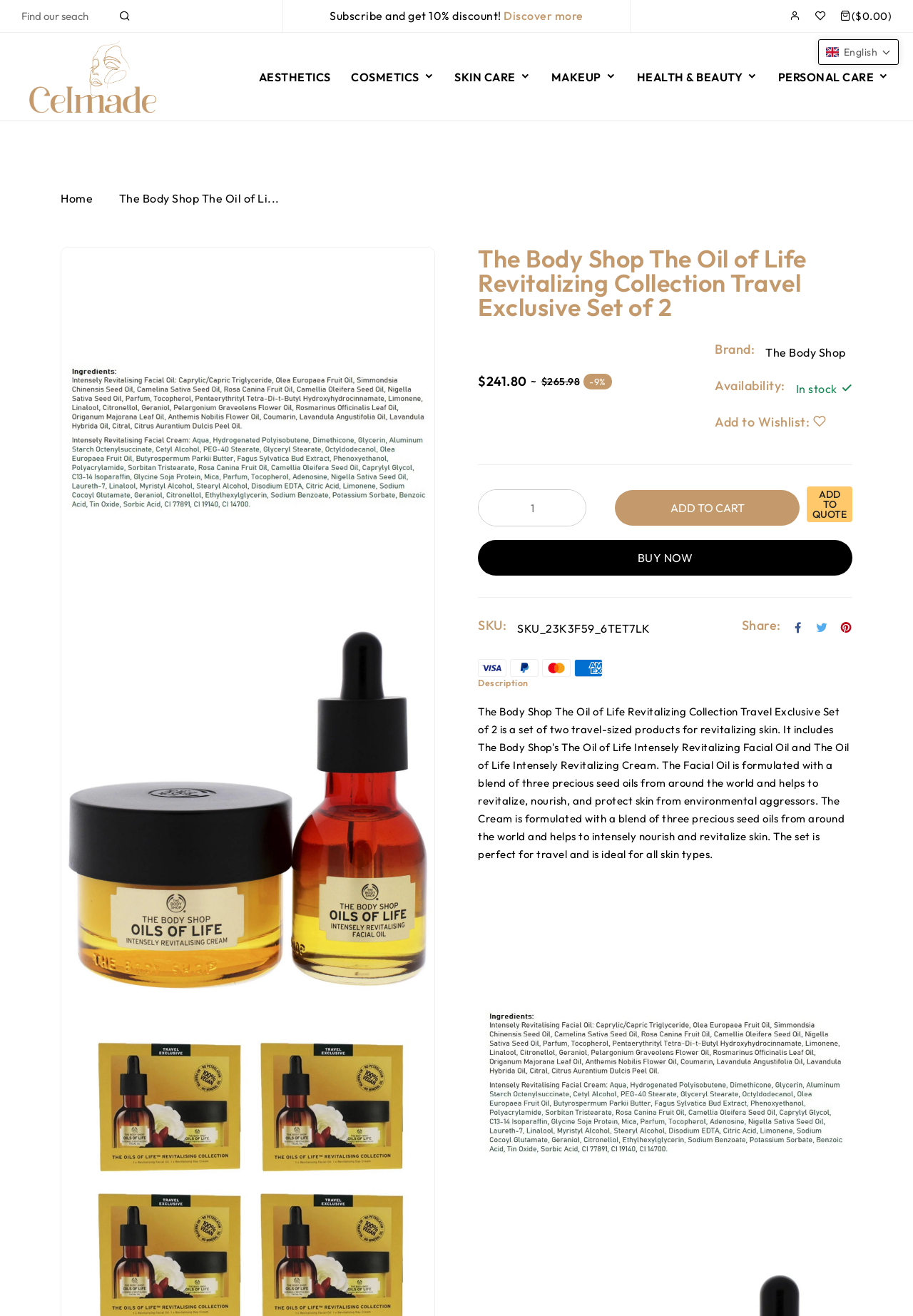Answer the question briefly using a single word or phrase: 
What payment methods are accepted?

Visa, PayPal, Mastercard, American Express